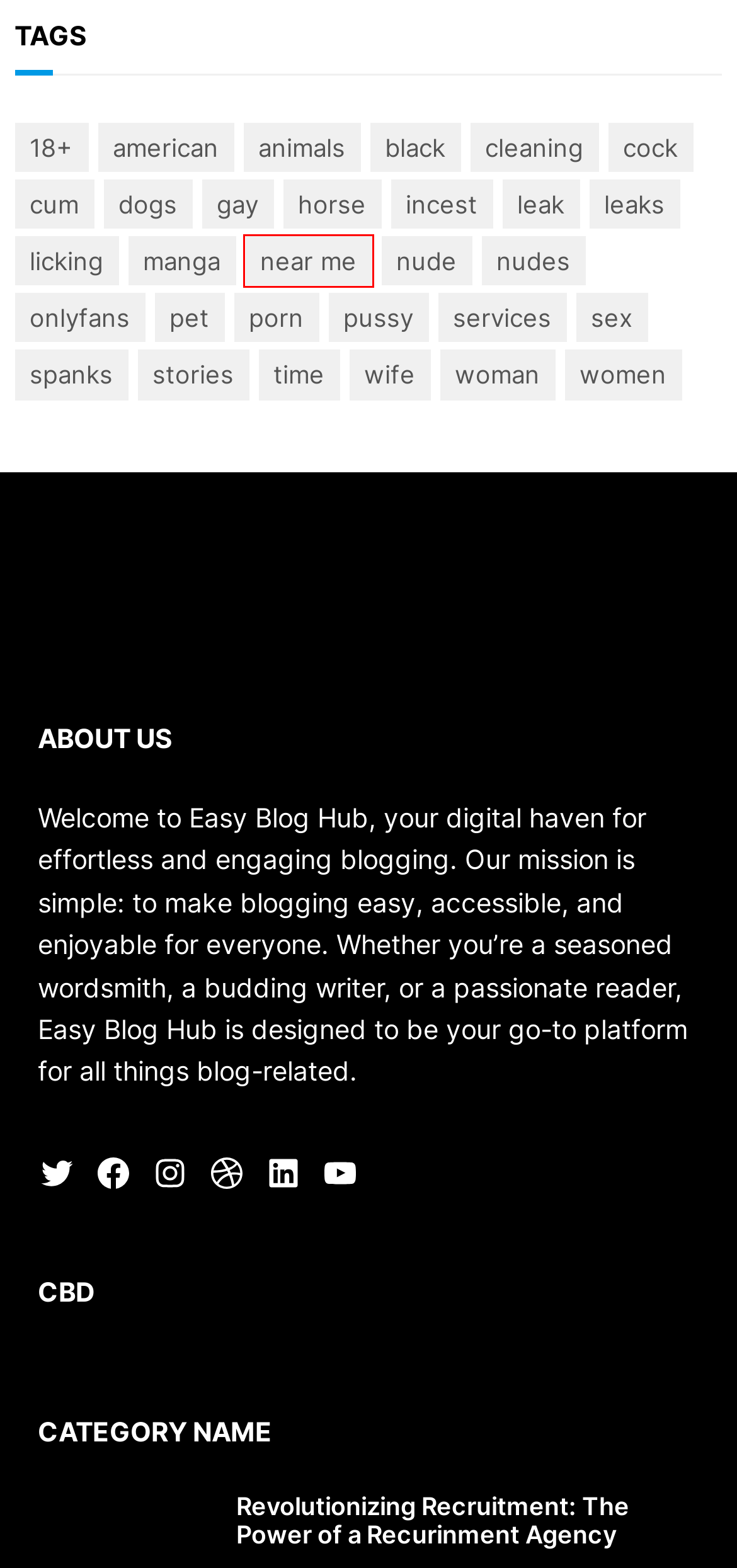Look at the screenshot of a webpage where a red rectangle bounding box is present. Choose the webpage description that best describes the new webpage after clicking the element inside the red bounding box. Here are the candidates:
A. 18+ Archives - Easy Blog Hub
B. leak Archives - Easy Blog Hub
C. Gay Archives - Easy Blog Hub
D. near me Archives - Easy Blog Hub
E. black Archives - Easy Blog Hub
F. Woman Archives - Easy Blog Hub
G. onlyfans Archives - Easy Blog Hub
H. leaks Archives - Easy Blog Hub

D